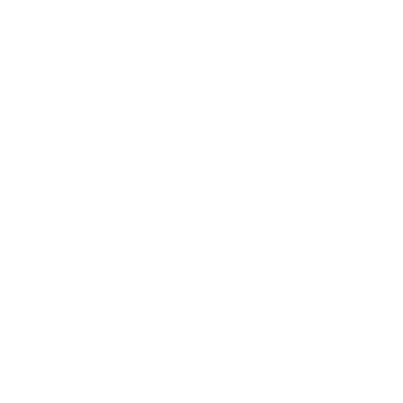Explain what is happening in the image with elaborate details.

The image features the "Mirafit Jammer Arms," a versatile piece of gym equipment designed for strength training. This tool allows users to perform a variety of exercises, including overhead presses, dips, and tricep extensions, promoting full-body workouts and improving form and flexibility. The design is adjustable, enabling users to customize the height of the arms to suit their workout needs. The product is highlighted as a reliable choice for those looking to enhance their strength training regimen.